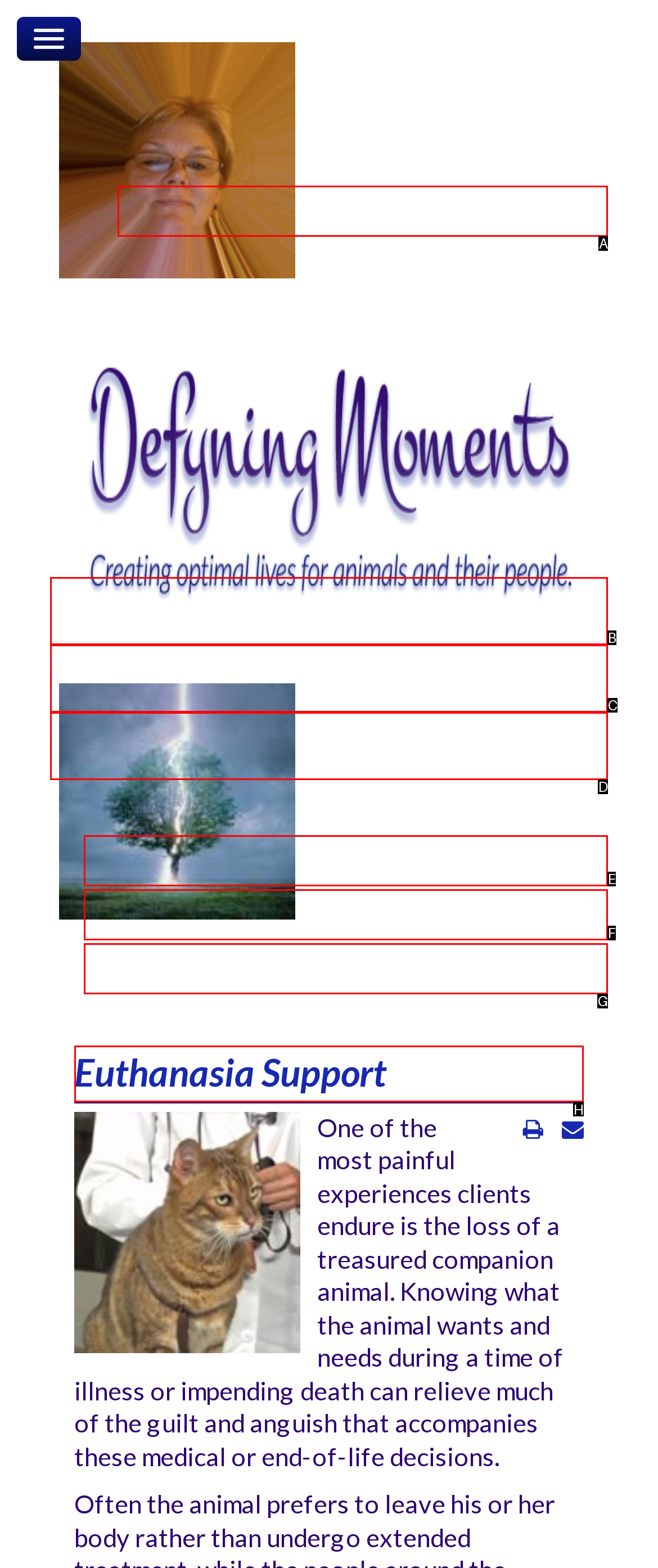Choose the letter of the element that should be clicked to complete the task: Read about Euthanasia Support
Answer with the letter from the possible choices.

H